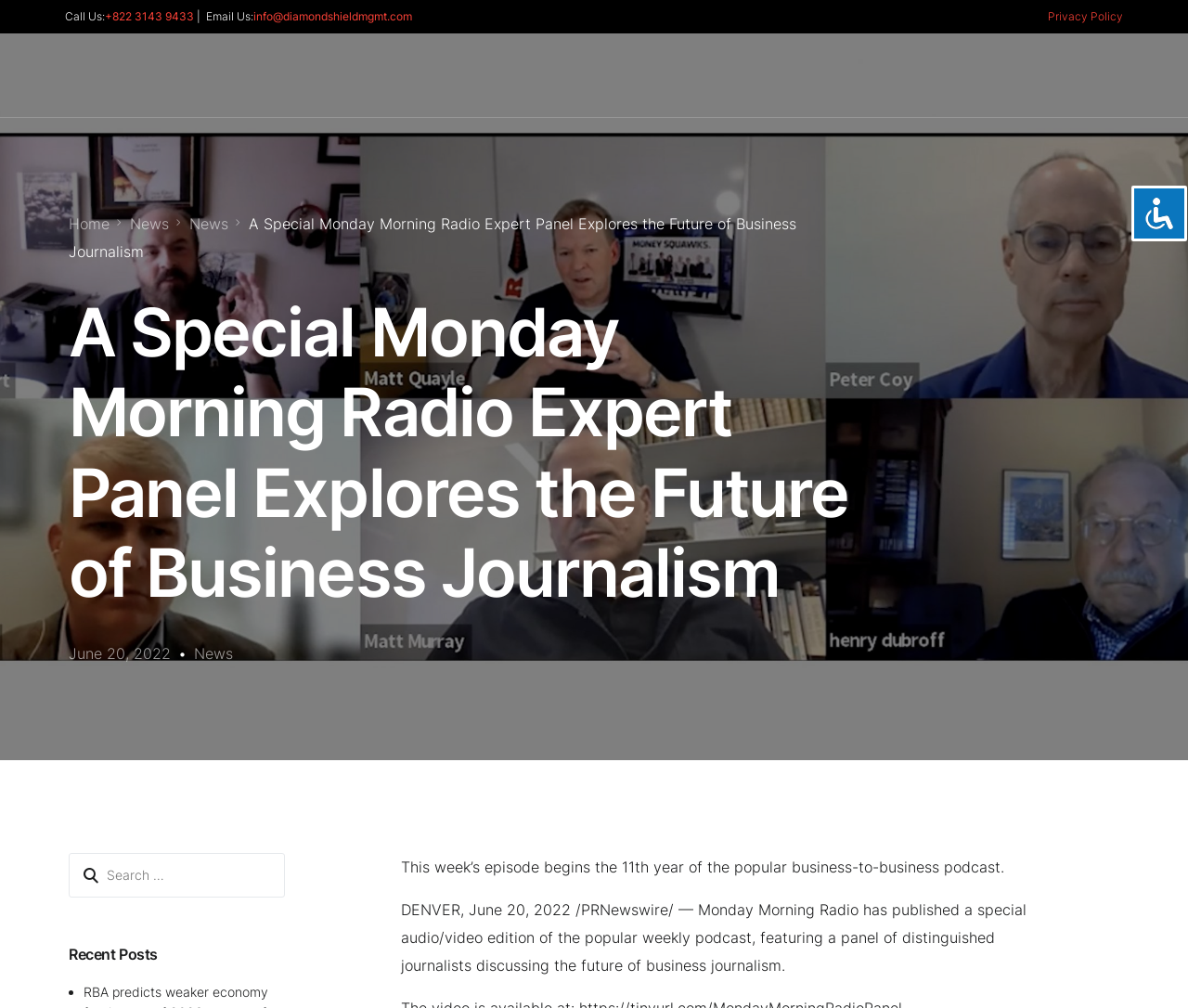What is the company name?
Provide a one-word or short-phrase answer based on the image.

Diamond Shield Management Korea